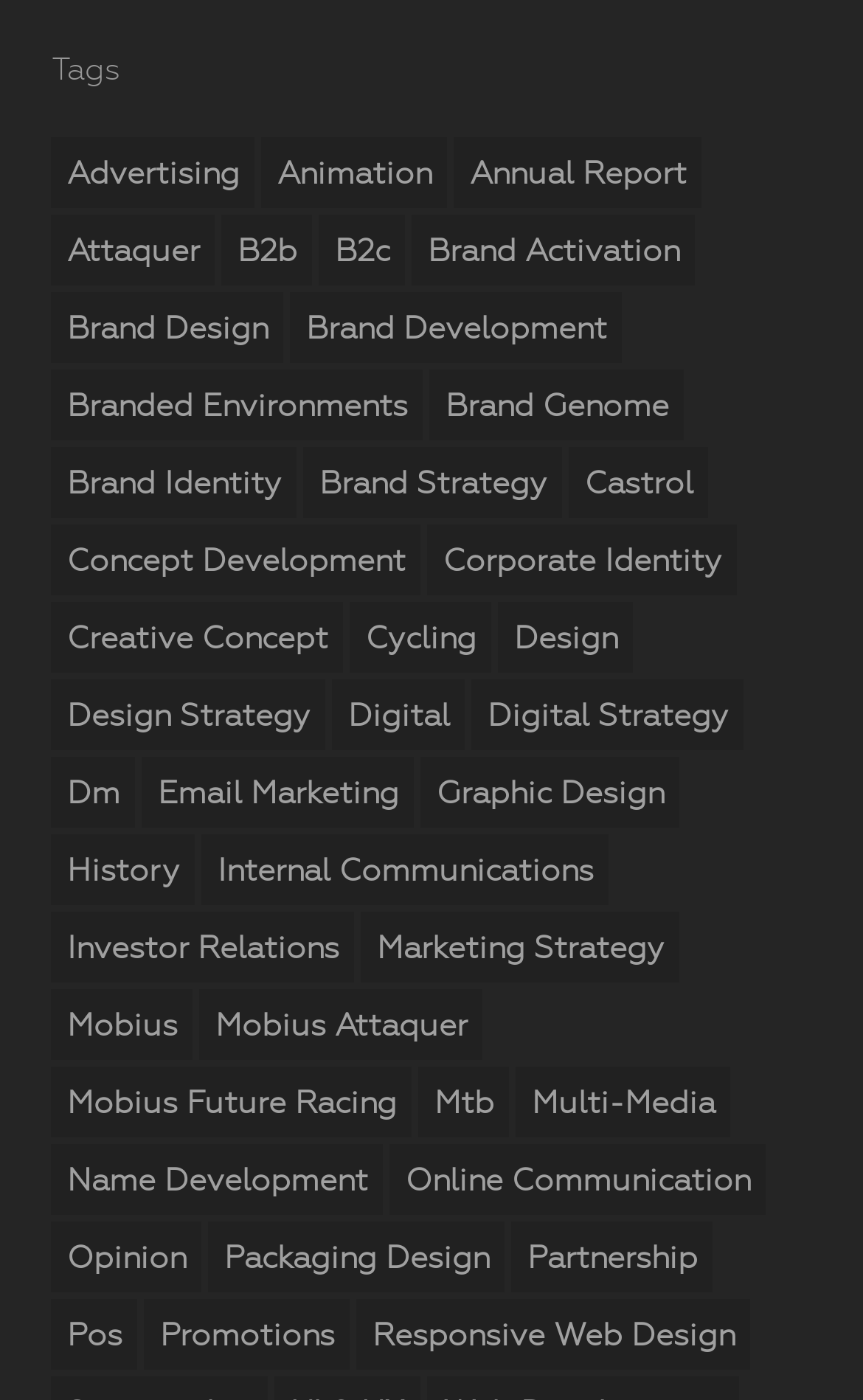Give a one-word or short phrase answer to this question: 
What is the first item under 'Tags'?

Advertising